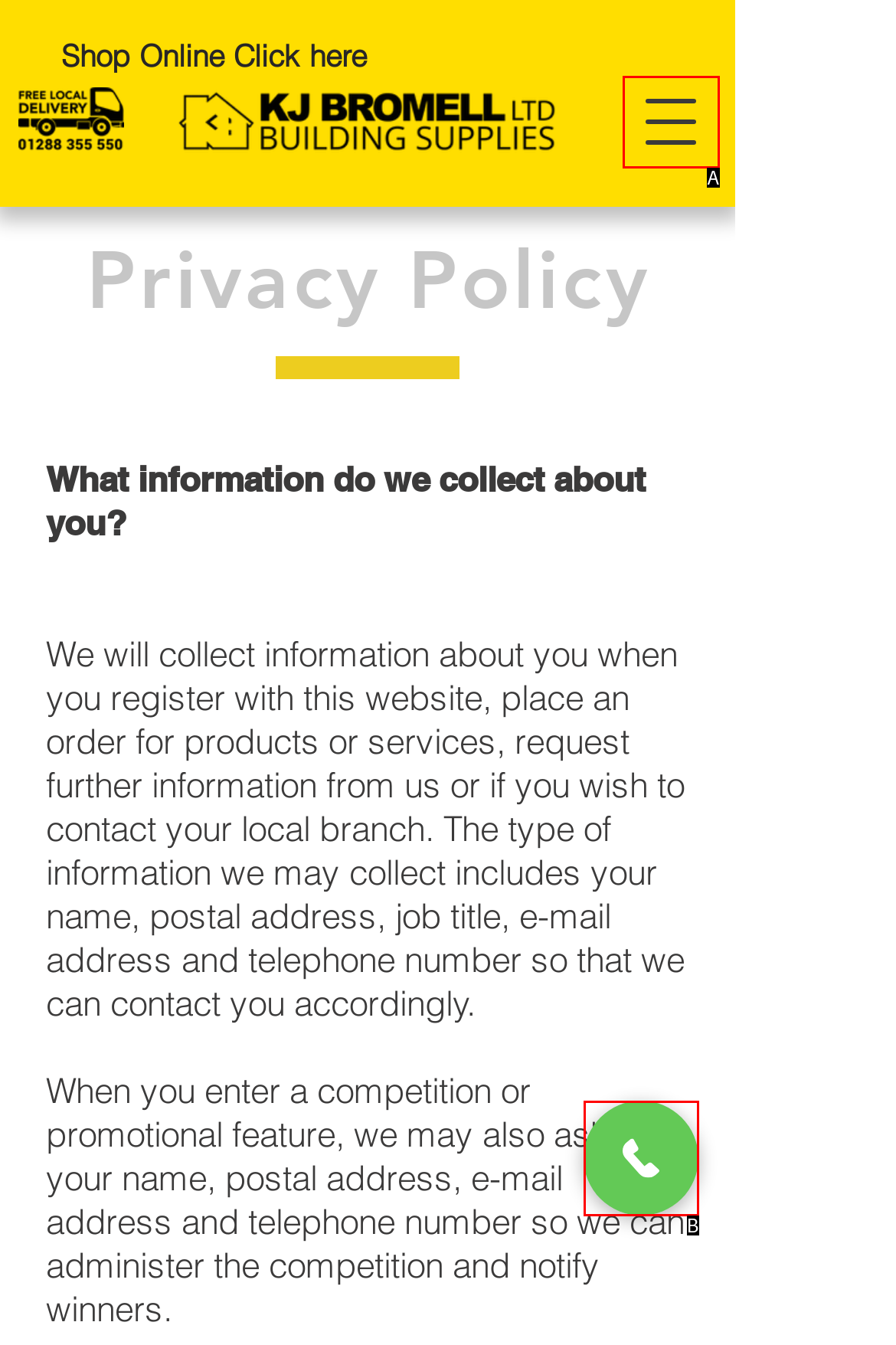From the options provided, determine which HTML element best fits the description: Phone. Answer with the correct letter.

B